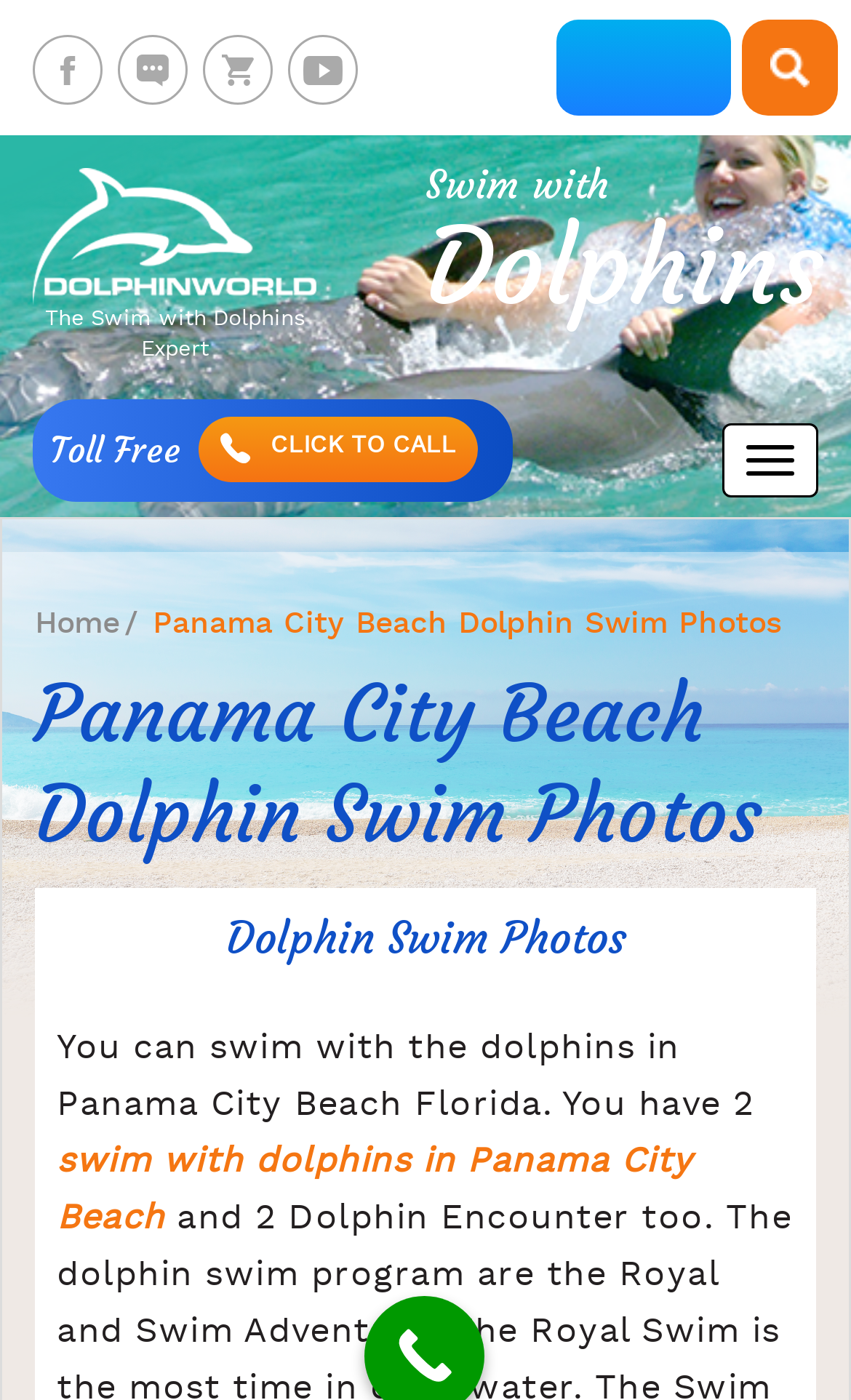What can you do with dolphins in Panama City Beach?
Give a detailed and exhaustive answer to the question.

According to the webpage, you can either swim with dolphins or have a dolphin encounter, which is a non-swim program.